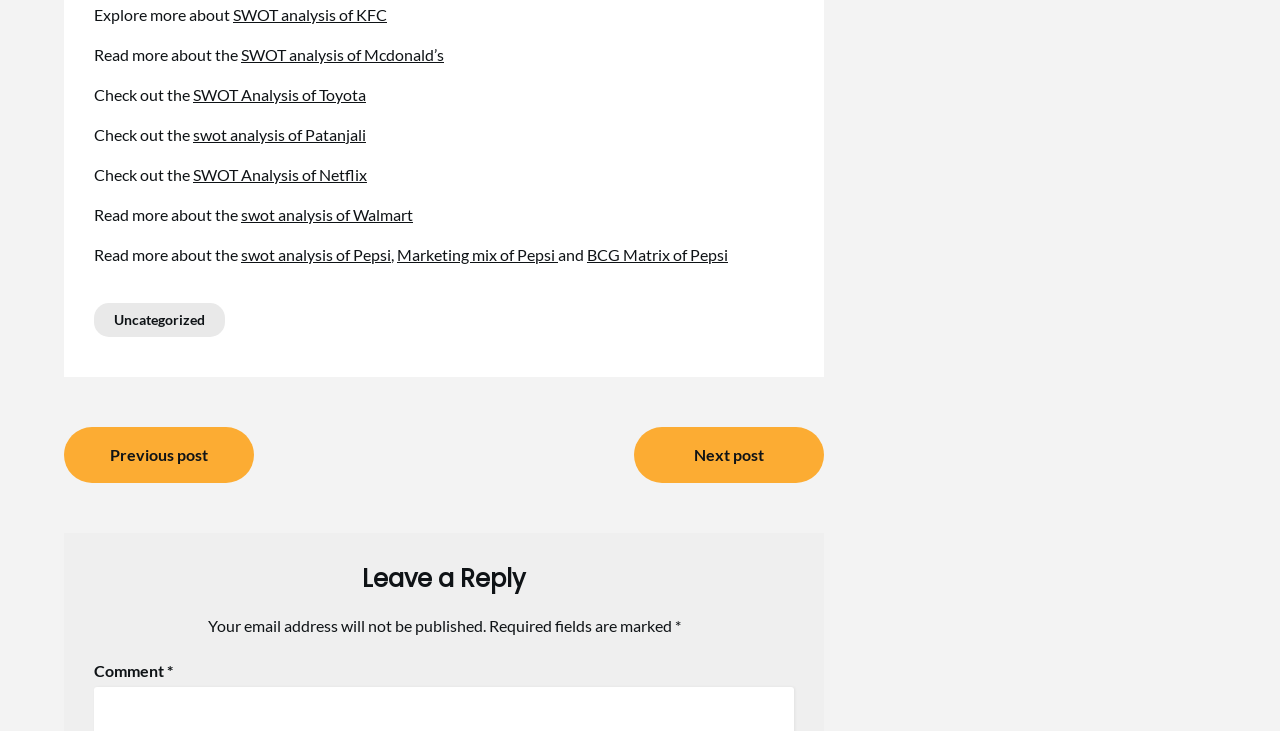Find and provide the bounding box coordinates for the UI element described here: "swot analysis of Walmart". The coordinates should be given as four float numbers between 0 and 1: [left, top, right, bottom].

[0.188, 0.28, 0.323, 0.306]